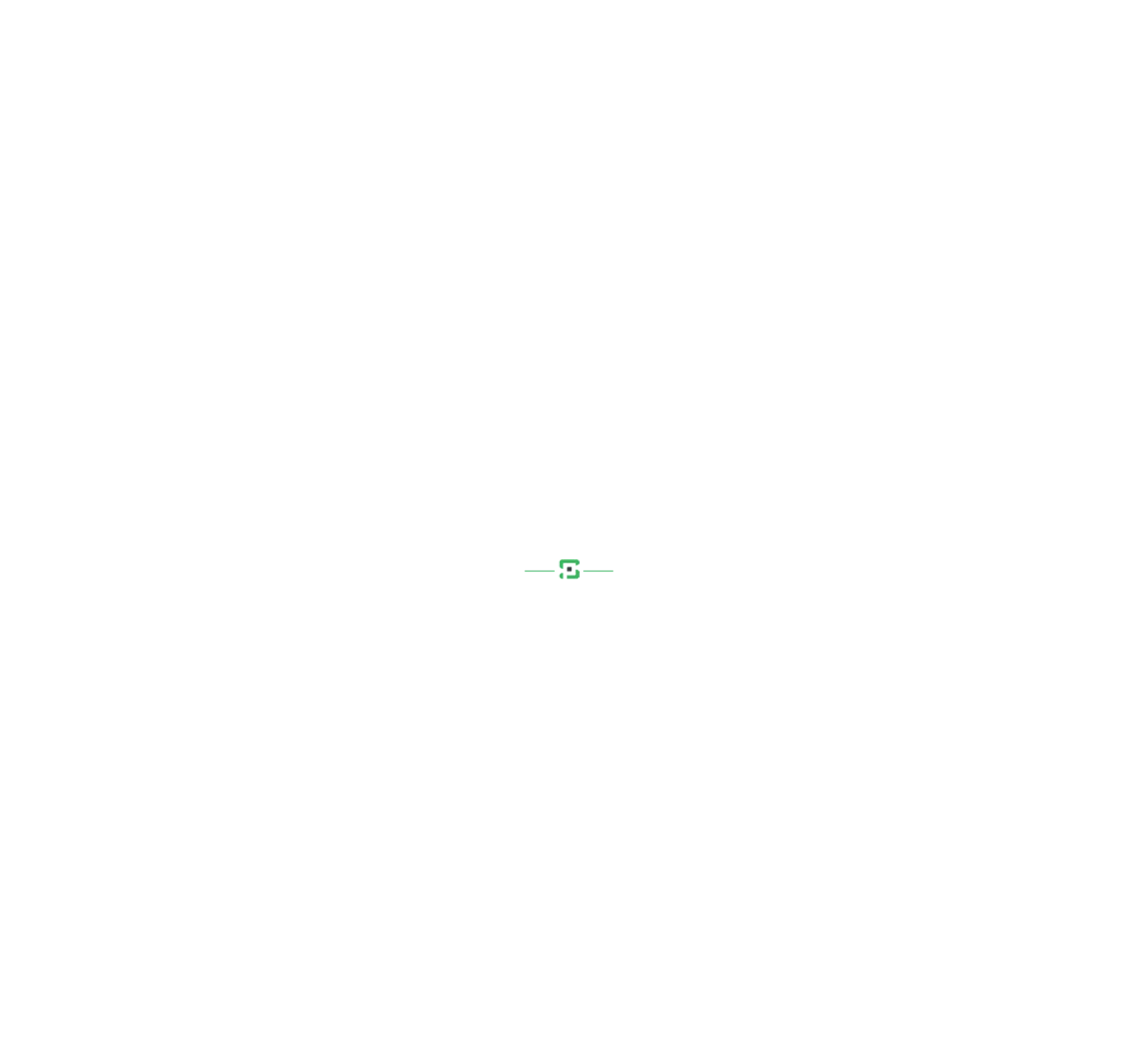Provide the bounding box coordinates of the area you need to click to execute the following instruction: "View Acrylic Fabrication services".

[0.066, 0.147, 0.283, 0.175]